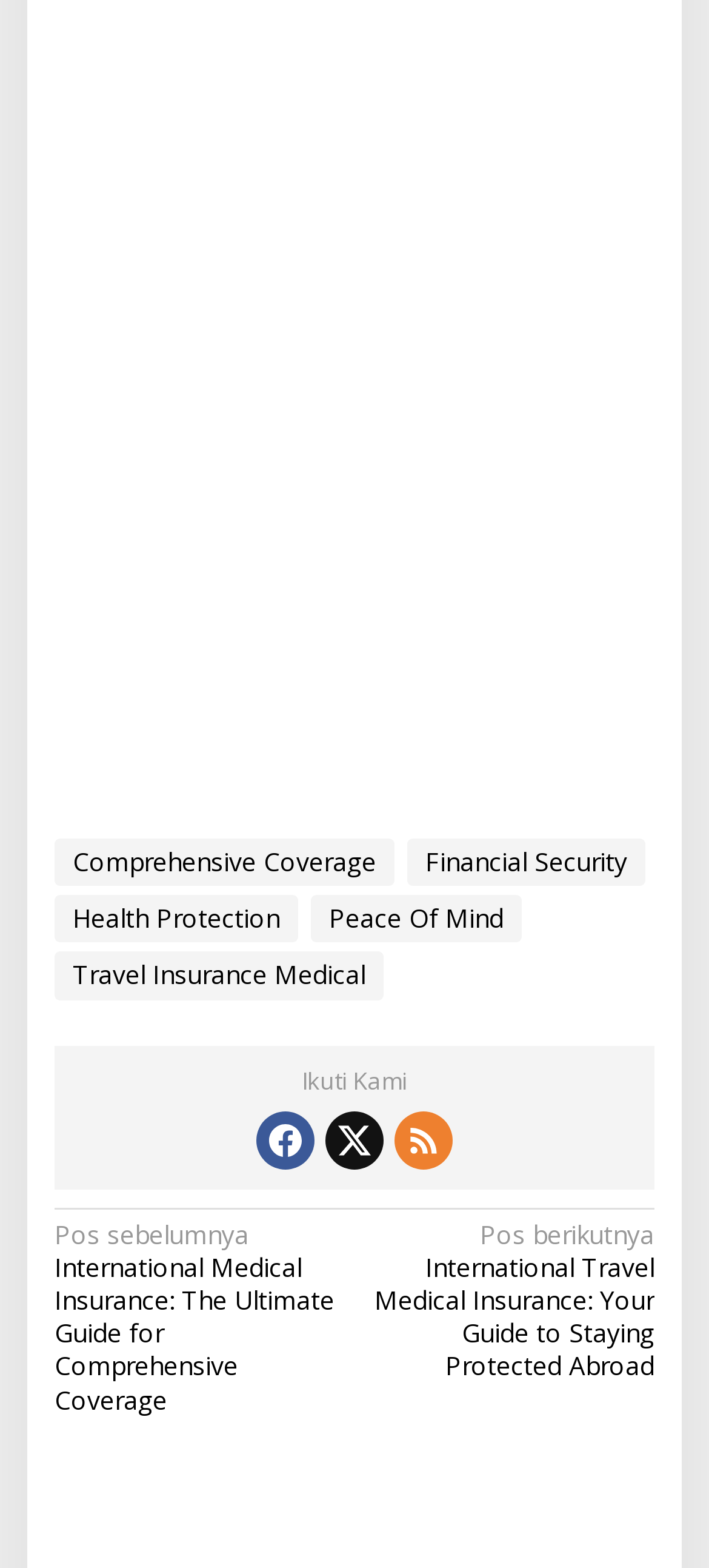Please find the bounding box coordinates of the element that needs to be clicked to perform the following instruction: "Go to next Pos". The bounding box coordinates should be four float numbers between 0 and 1, represented as [left, top, right, bottom].

[0.517, 0.777, 0.923, 0.882]